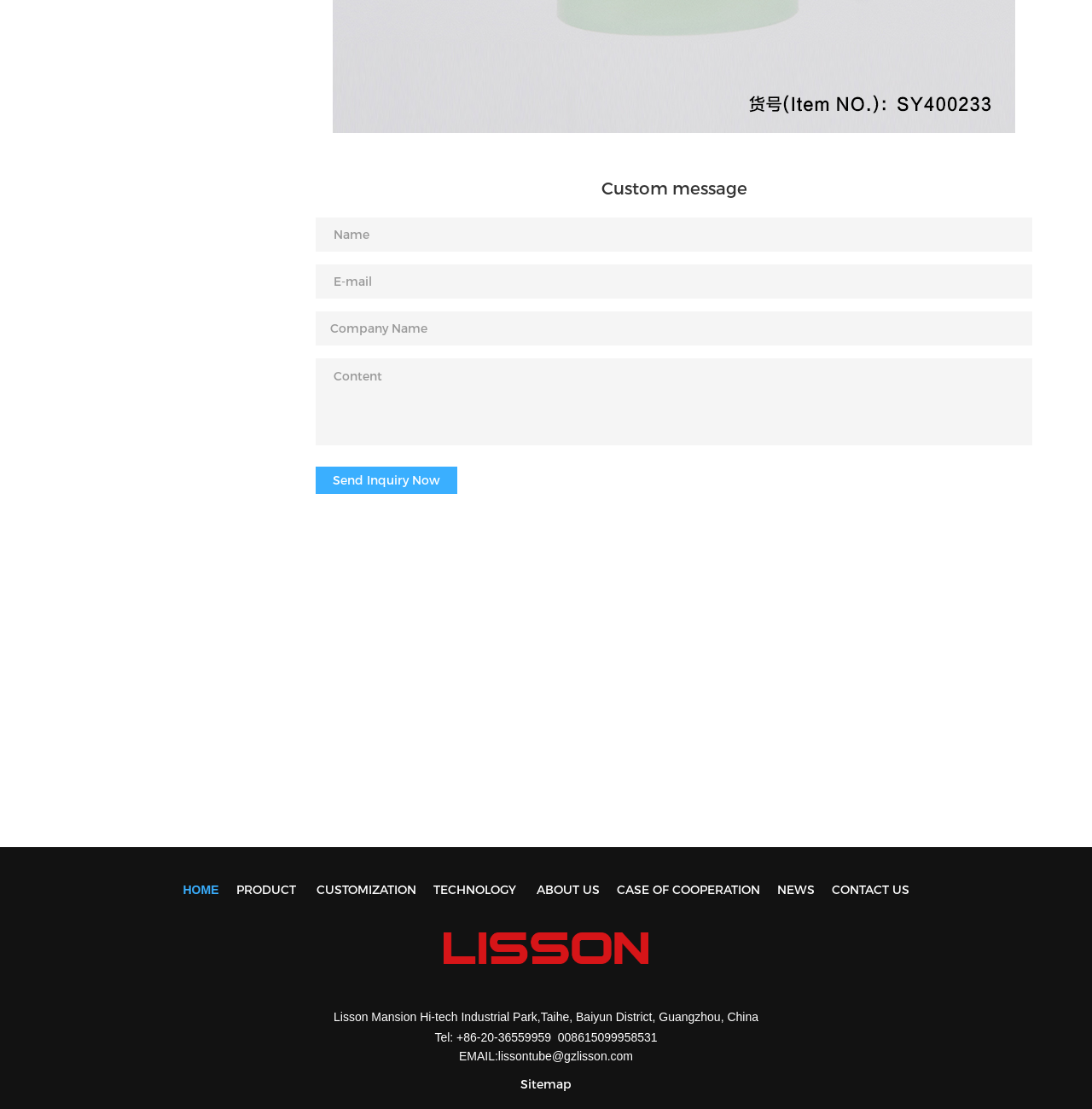Determine the bounding box coordinates of the clickable area required to perform the following instruction: "Enter your name". The coordinates should be represented as four float numbers between 0 and 1: [left, top, right, bottom].

[0.289, 0.196, 0.945, 0.227]